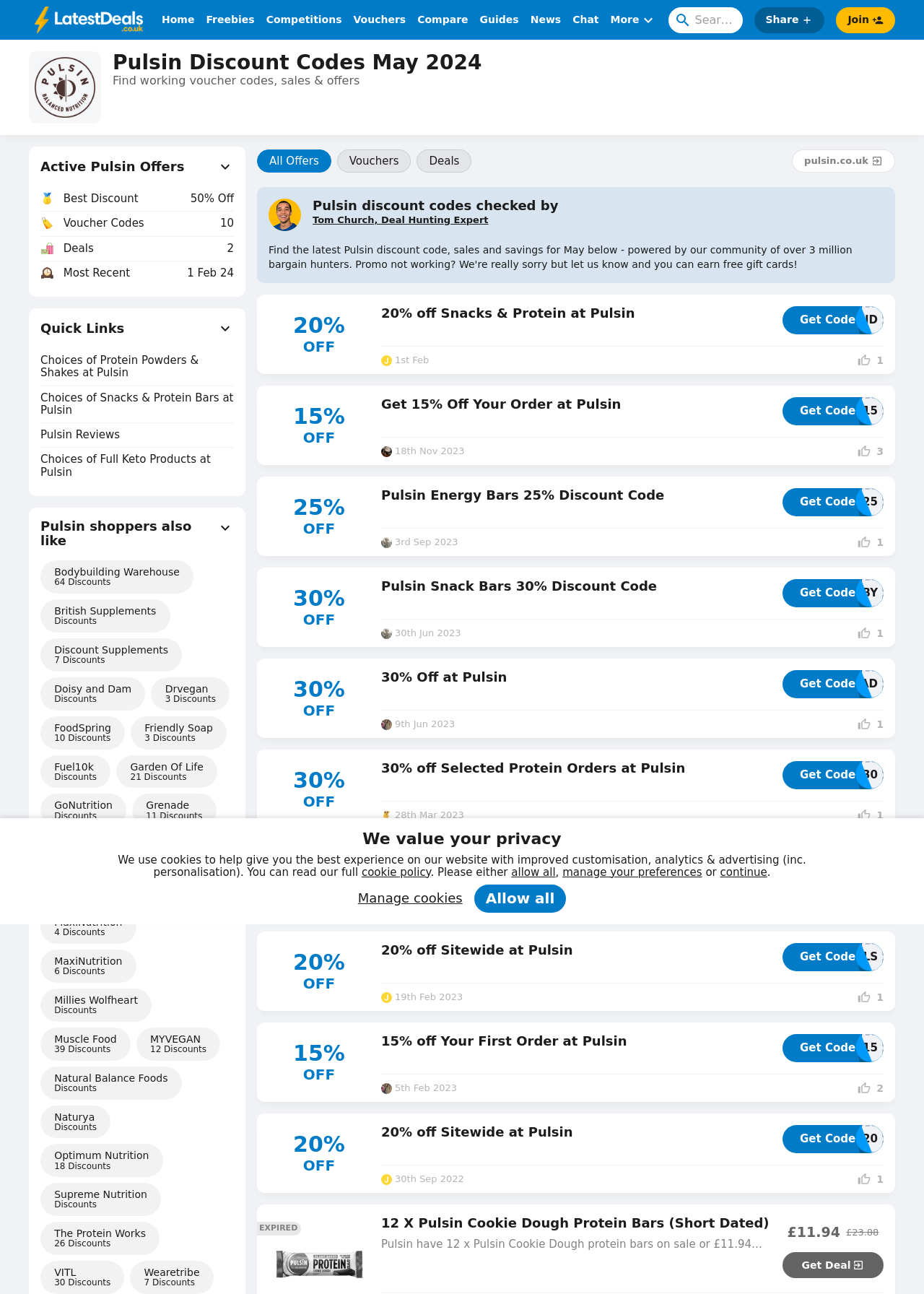Respond to the following query with just one word or a short phrase: 
What is the expiration date of the first discount code?

1st Feb